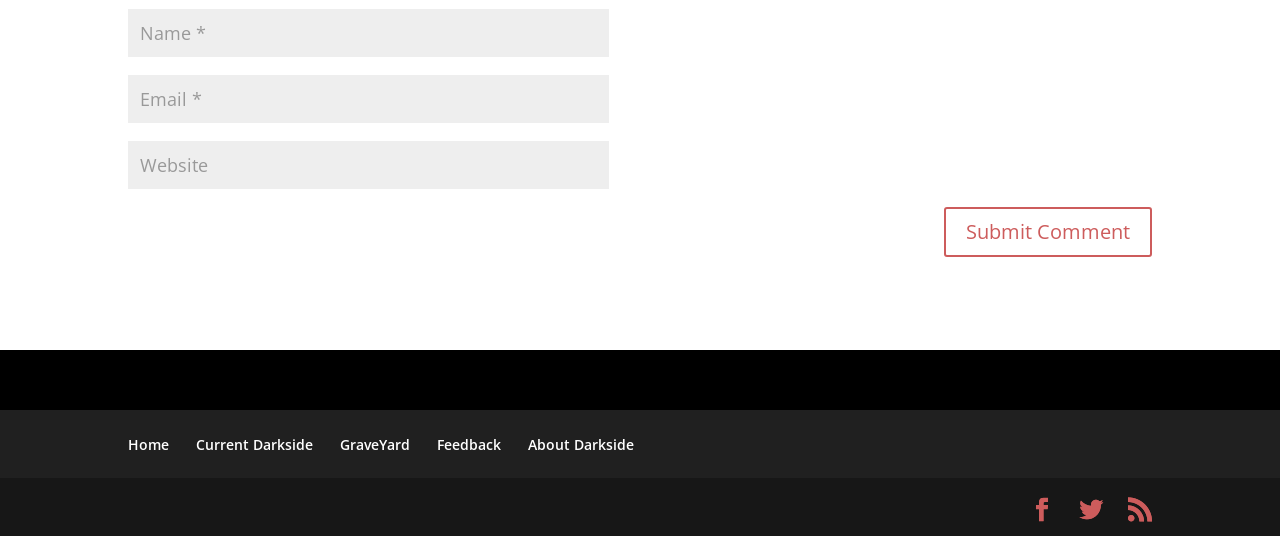Is the 'Website' field required?
Please provide a comprehensive and detailed answer to the question.

I checked the 'required' attribute of the textbox element with the StaticText 'Website', and it is set to False, which means it is not a required field.